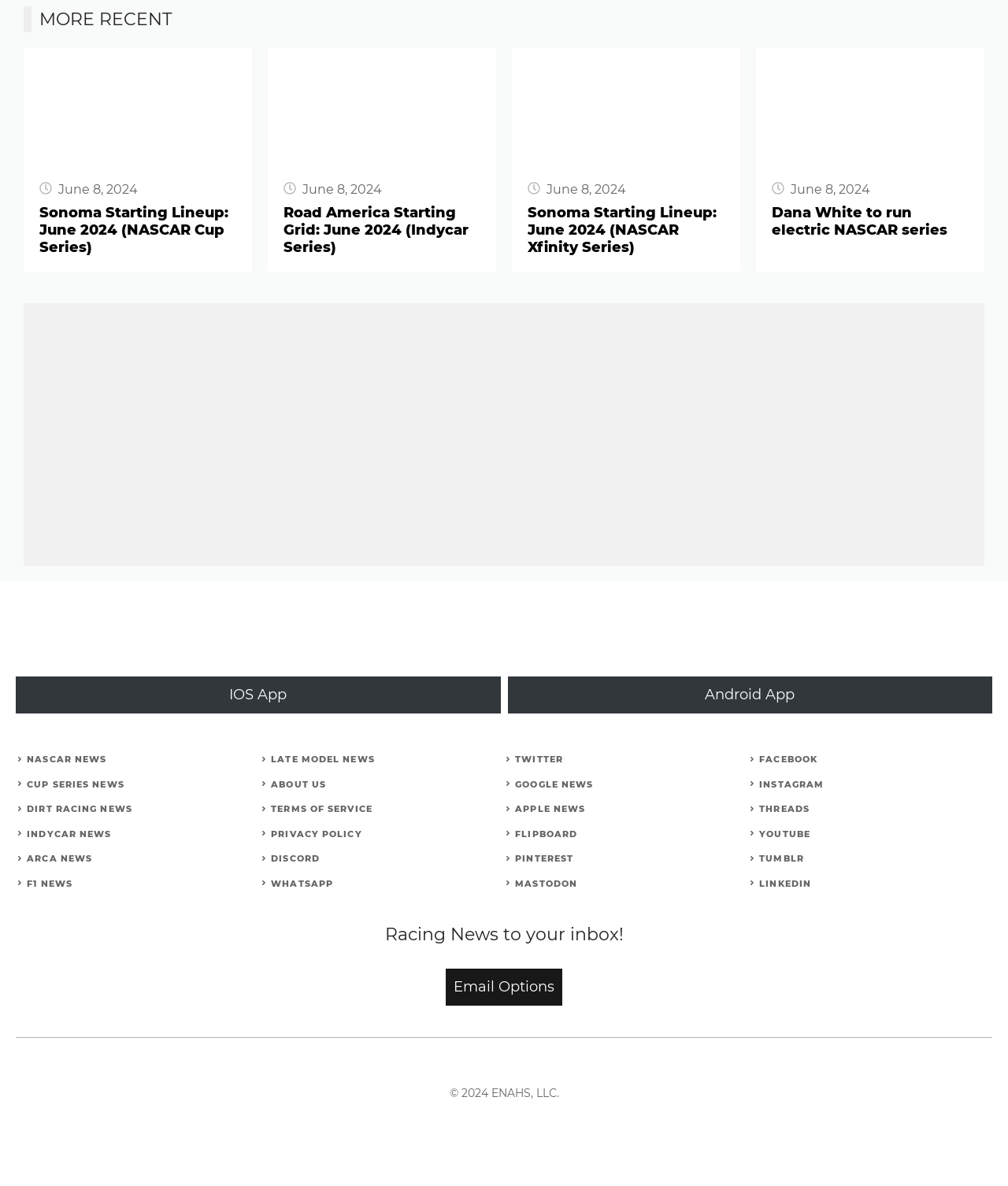Please mark the bounding box coordinates of the area that should be clicked to carry out the instruction: "Check the Affiliate & Disclosure Compliance link".

None